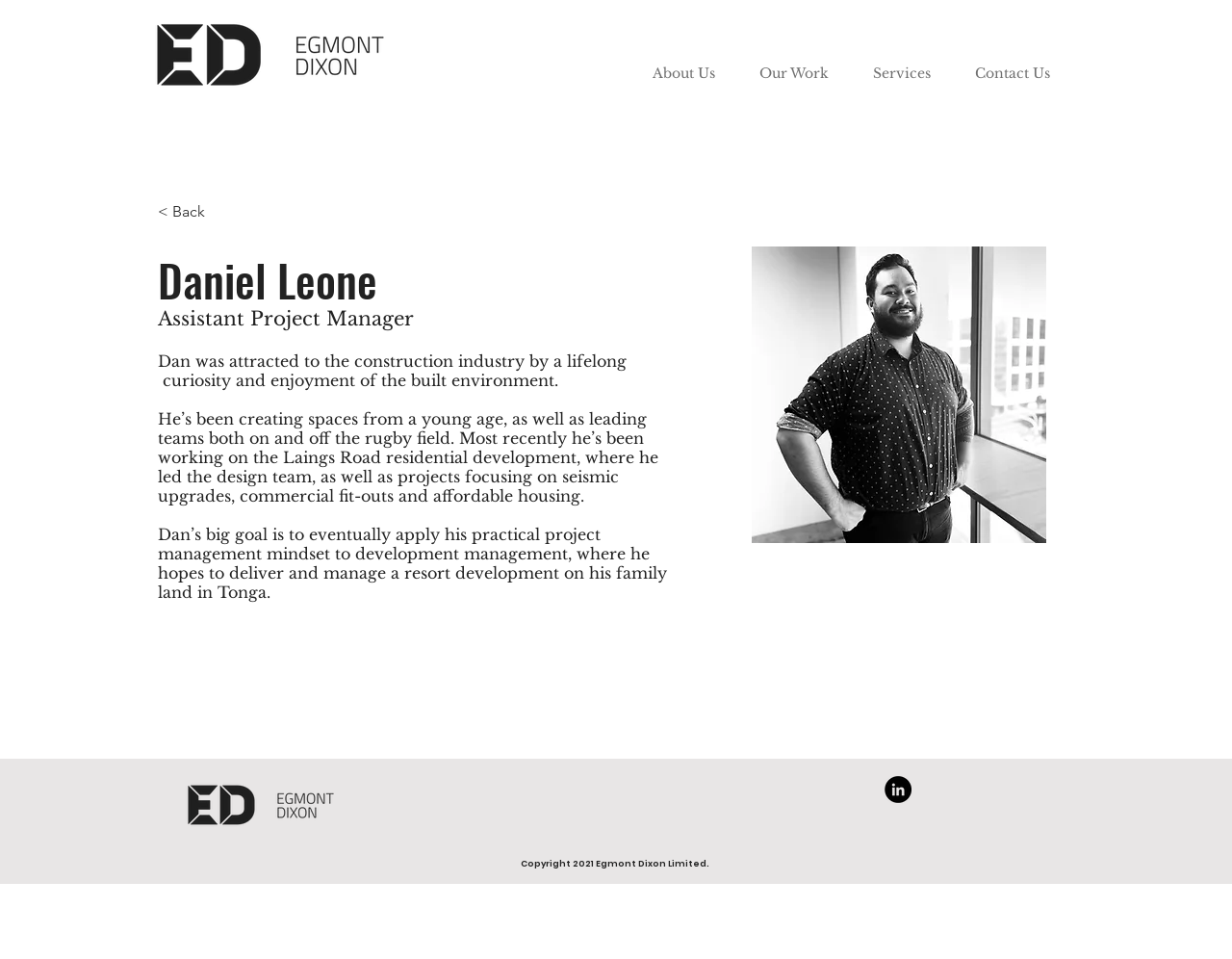How many social media links are there in the Social Bar?
Please provide an in-depth and detailed response to the question.

There is one social media link in the Social Bar, which is LinkedIn, mentioned in the link element with the text 'LinkedIn'.